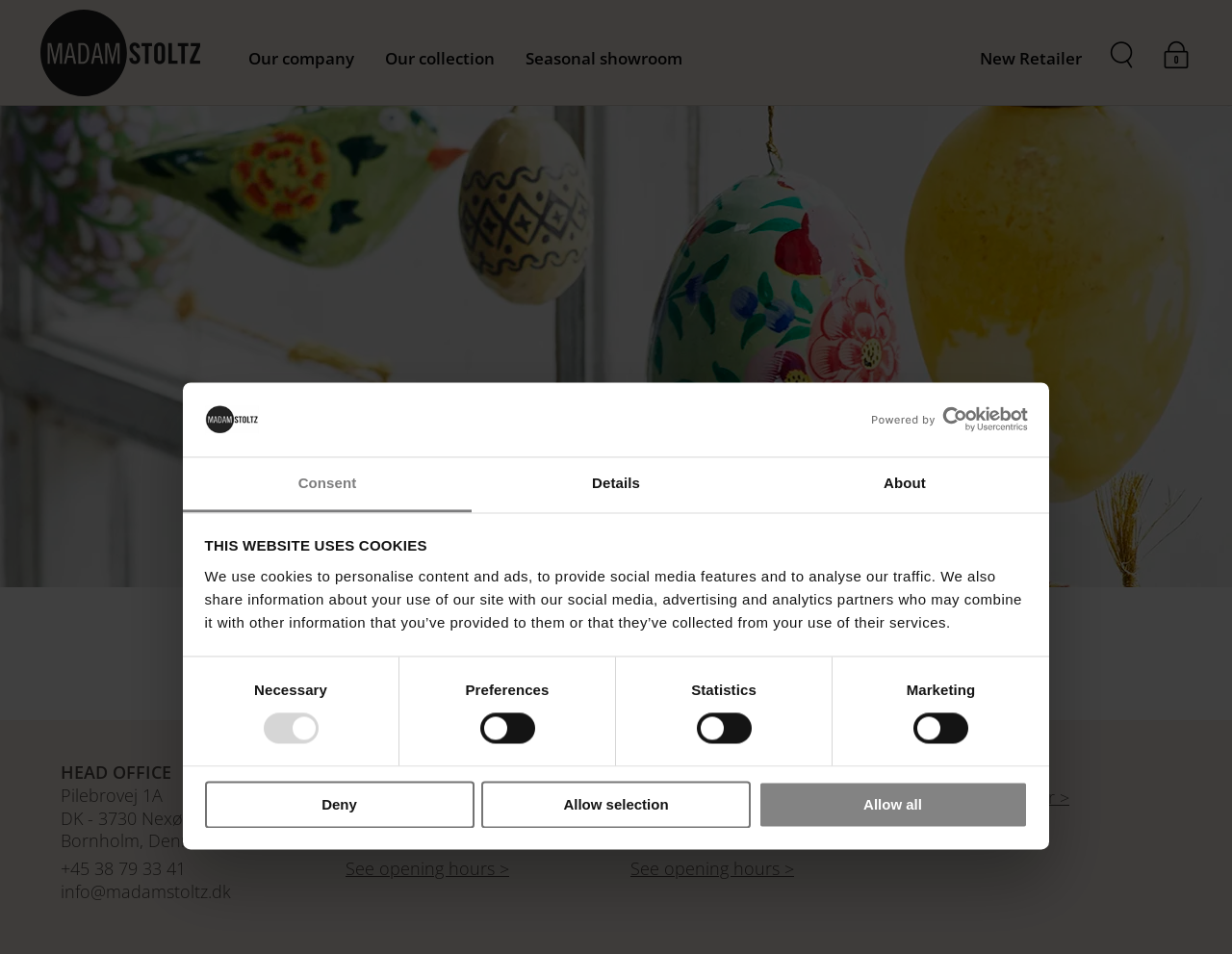Please specify the bounding box coordinates of the area that should be clicked to accomplish the following instruction: "Click the 'Login' link". The coordinates should consist of four float numbers between 0 and 1, i.e., [left, top, right, bottom].

[0.942, 0.036, 0.967, 0.074]